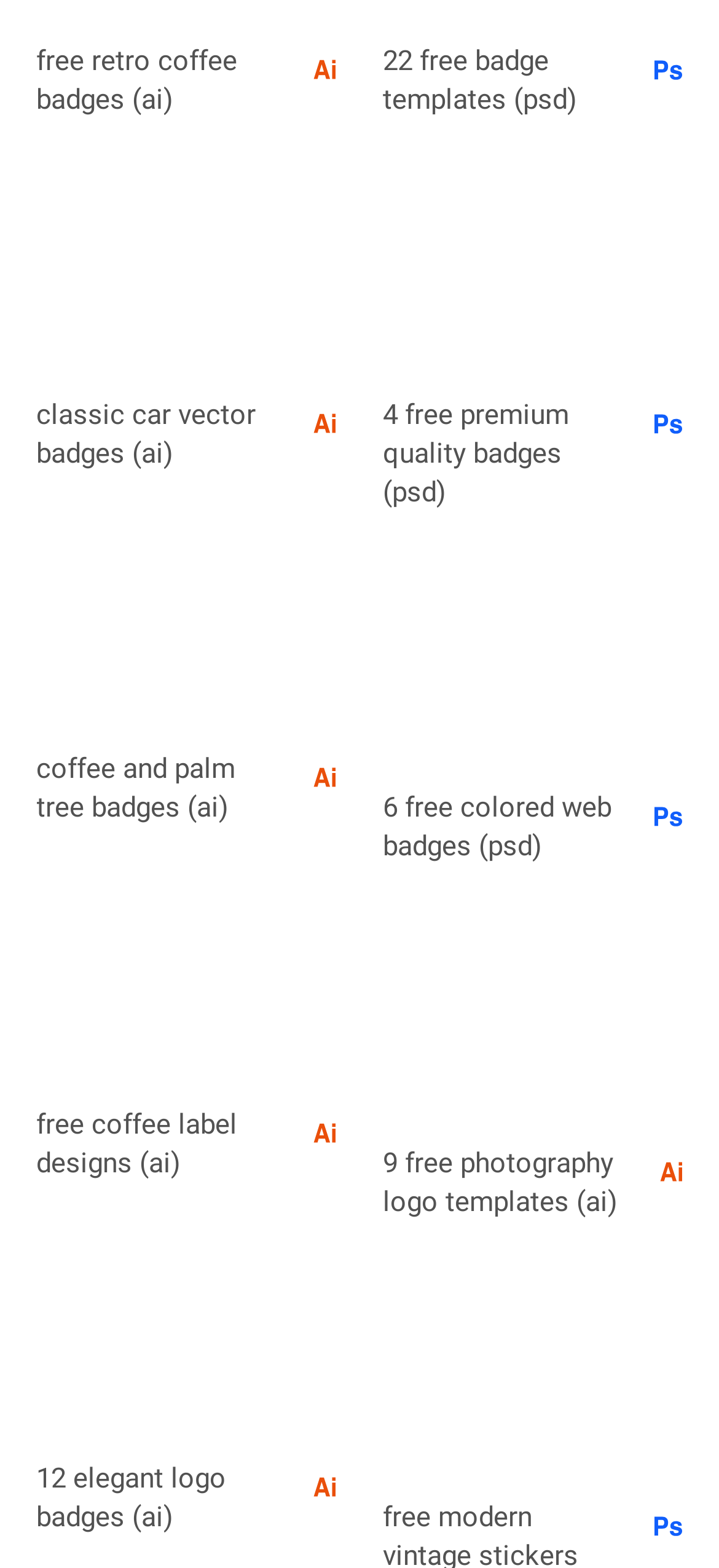Identify the bounding box coordinates of the area that should be clicked in order to complete the given instruction: "View Classic Car Badges". The bounding box coordinates should be four float numbers between 0 and 1, i.e., [left, top, right, bottom].

[0.05, 0.102, 0.468, 0.249]